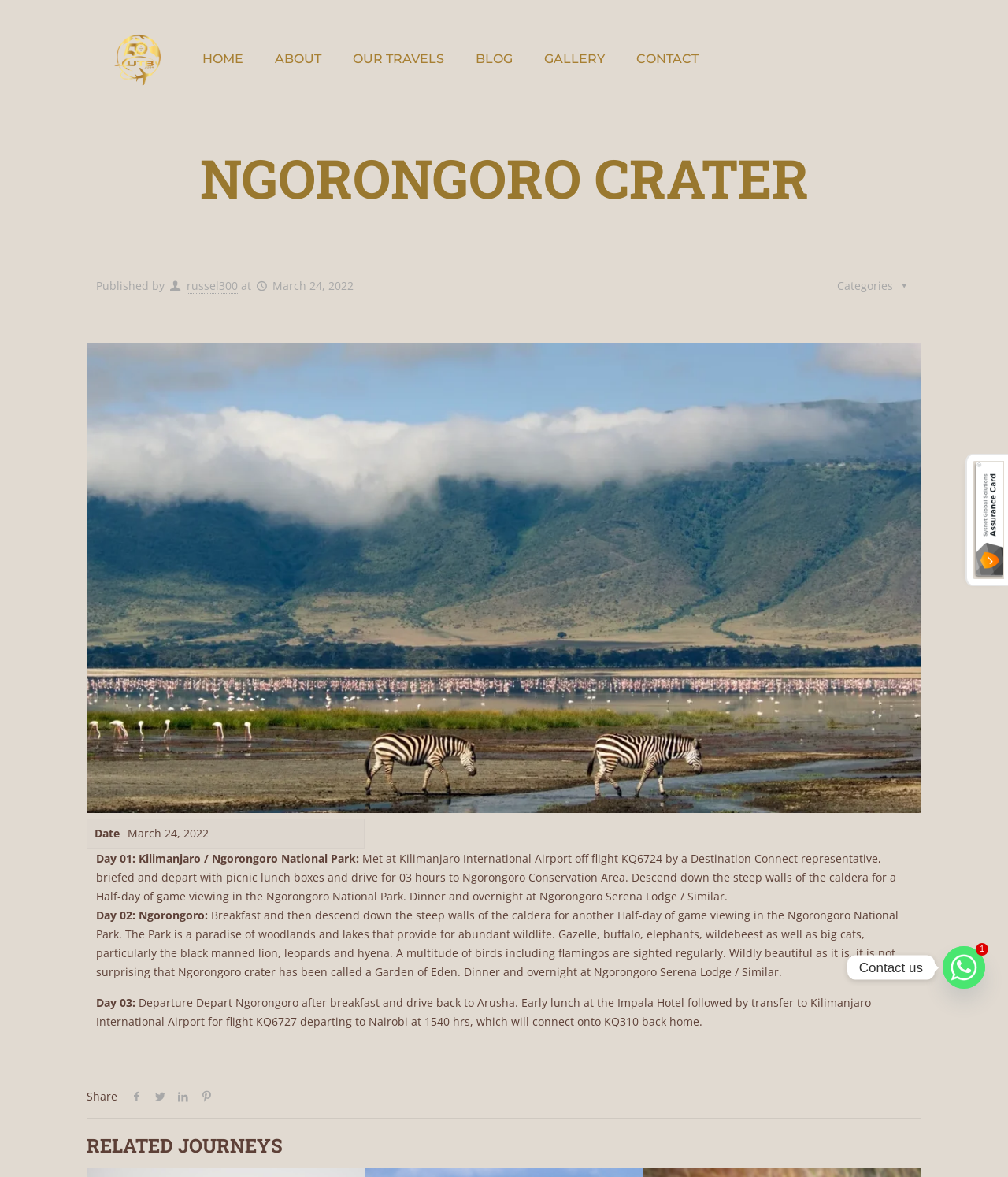Can you specify the bounding box coordinates for the region that should be clicked to fulfill this instruction: "Read the 'NGORONGORO CRATER' heading".

[0.086, 0.128, 0.914, 0.175]